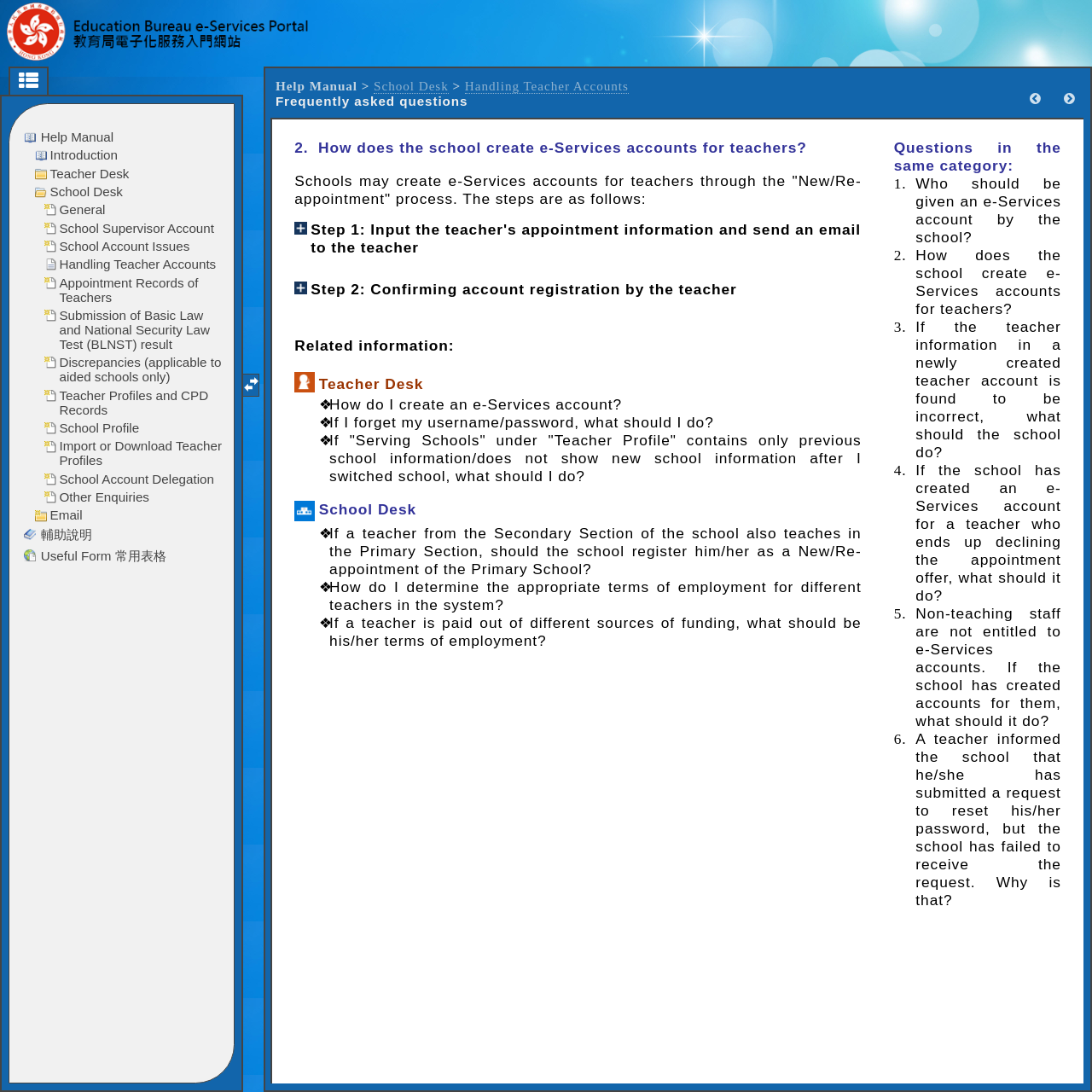Could you determine the bounding box coordinates of the clickable element to complete the instruction: "Go to 'Teacher Desk'"? Provide the coordinates as four float numbers between 0 and 1, i.e., [left, top, right, bottom].

[0.292, 0.341, 0.789, 0.363]